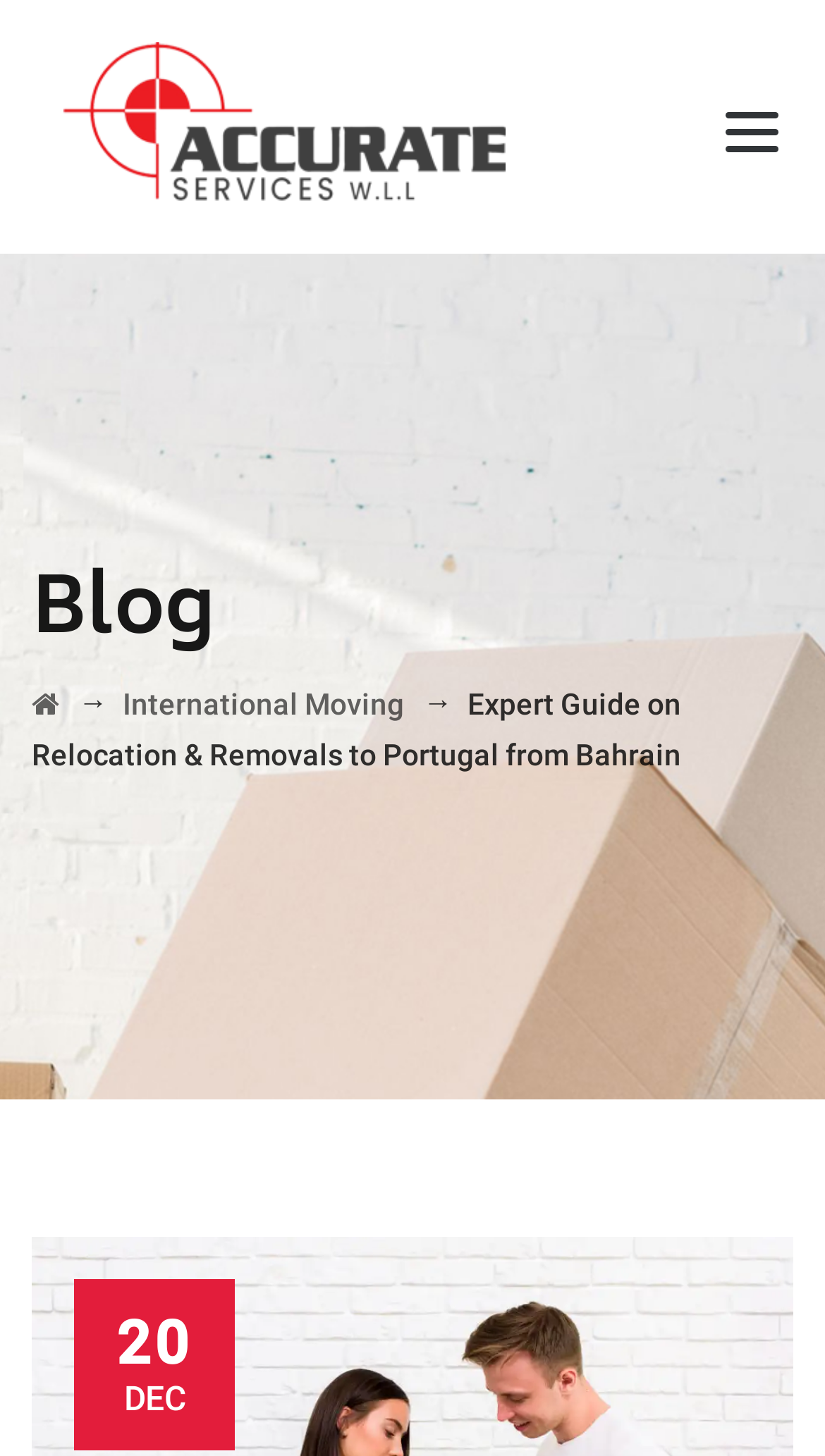Provide a short answer using a single word or phrase for the following question: 
How many links are there in the blog section?

2